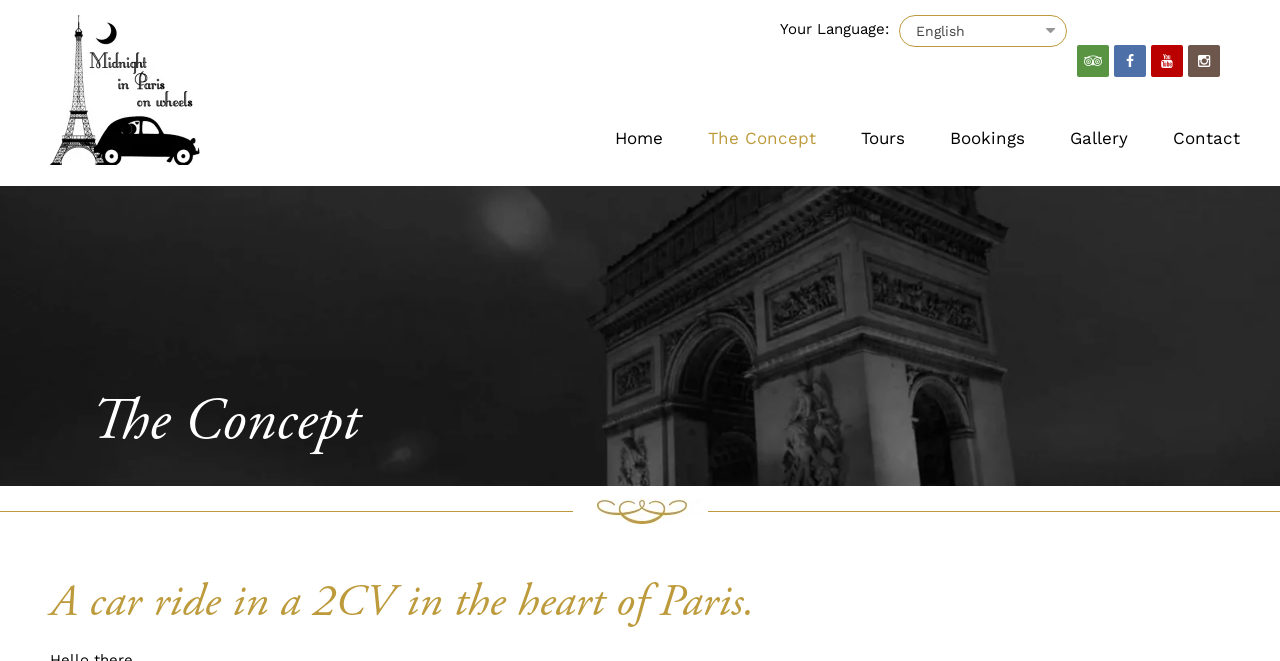Can you specify the bounding box coordinates for the region that should be clicked to fulfill this instruction: "view Gallery".

[0.824, 0.16, 0.893, 0.259]